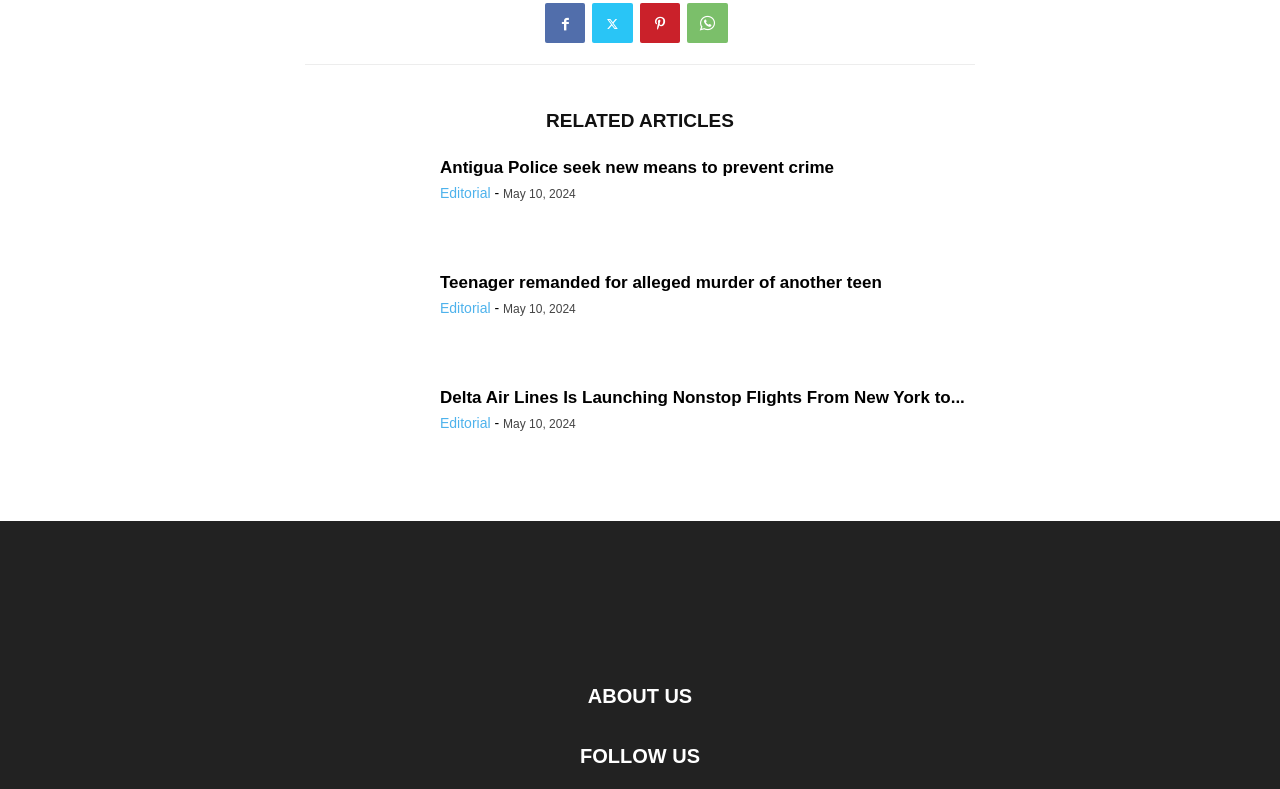Please answer the following question using a single word or phrase: 
What is the category of the article 'Antigua Police seek new means to prevent crime'?

Editorial